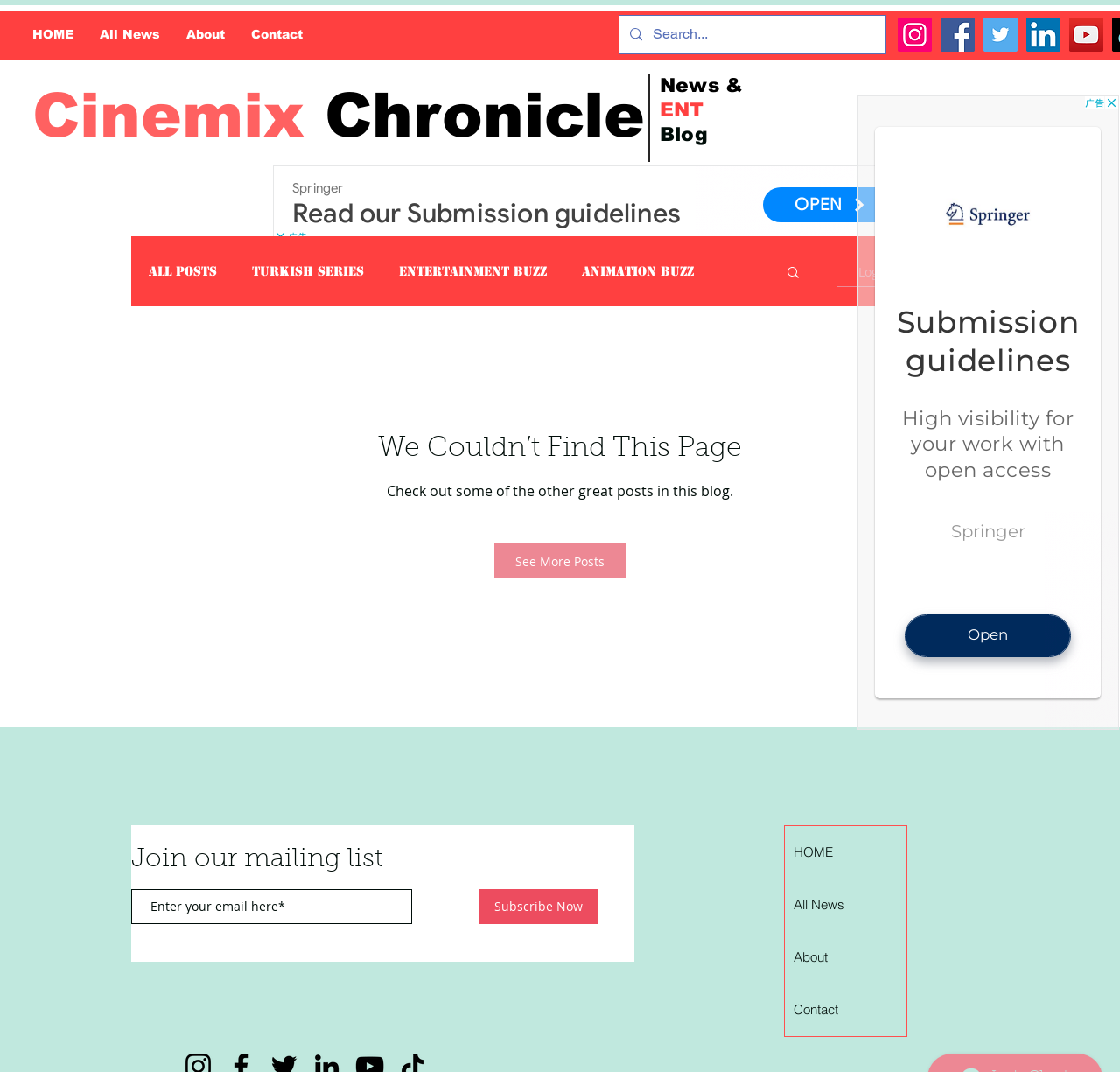Answer the question in one word or a short phrase:
What is the purpose of the search bar?

Search the website